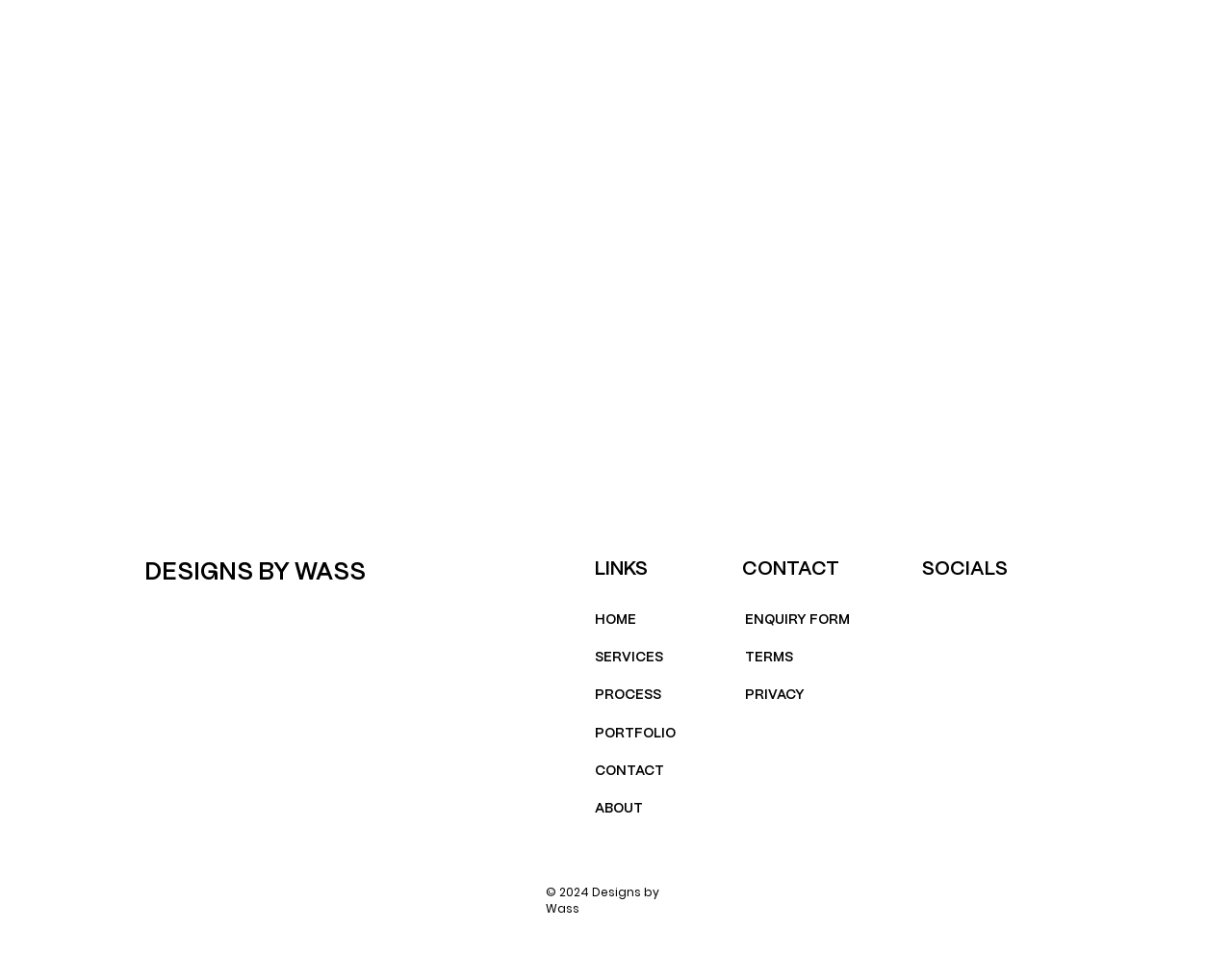What is the name of the enquiry form link? From the image, respond with a single word or brief phrase.

ENQUIRY FORM